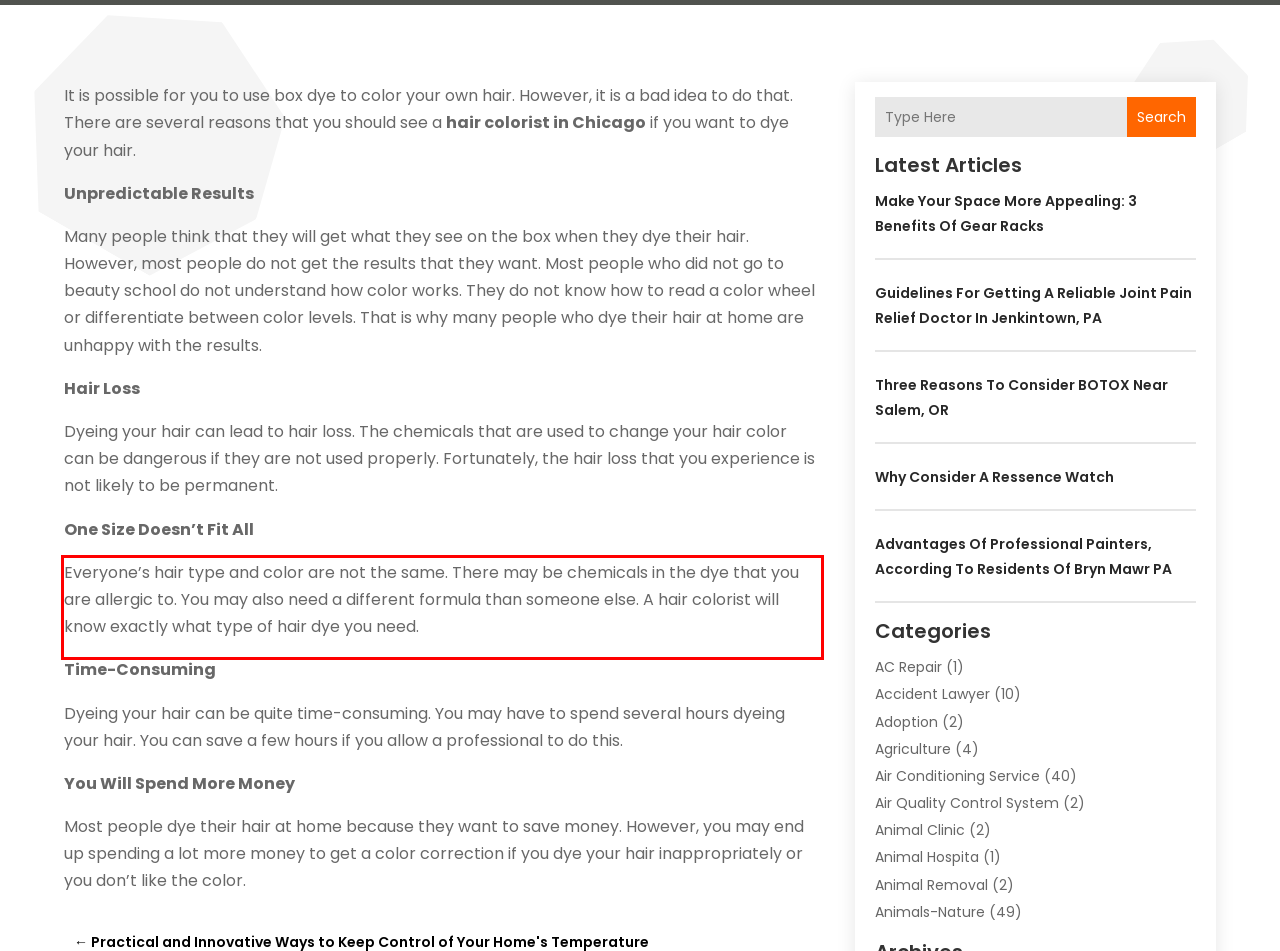Please examine the webpage screenshot and extract the text within the red bounding box using OCR.

Everyone’s hair type and color are not the same. There may be chemicals in the dye that you are allergic to. You may also need a different formula than someone else. A hair colorist will know exactly what type of hair dye you need.